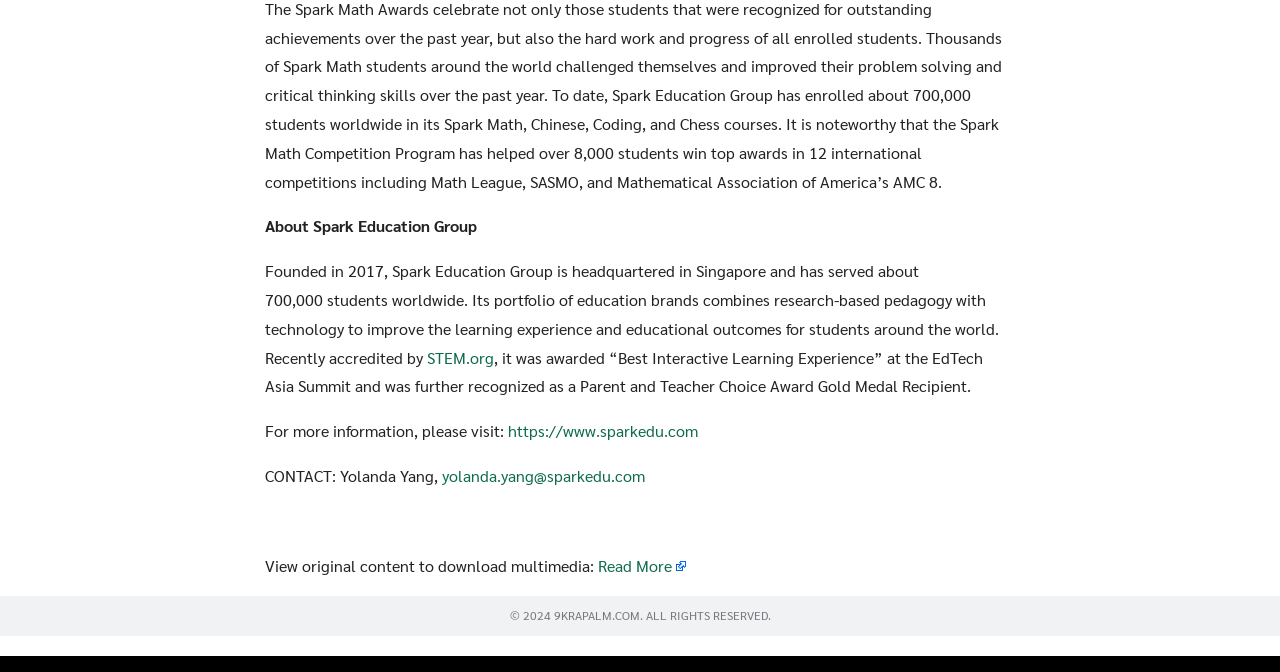How many students are served by Spark Education Group?
With the help of the image, please provide a detailed response to the question.

The answer can be found in the StaticText element with the text '700,000 students worldwide in its Spark Math, Chinese, Coding, and Chess courses.' and also in the StaticText element with the text 'about 700,000 students worldwide.'